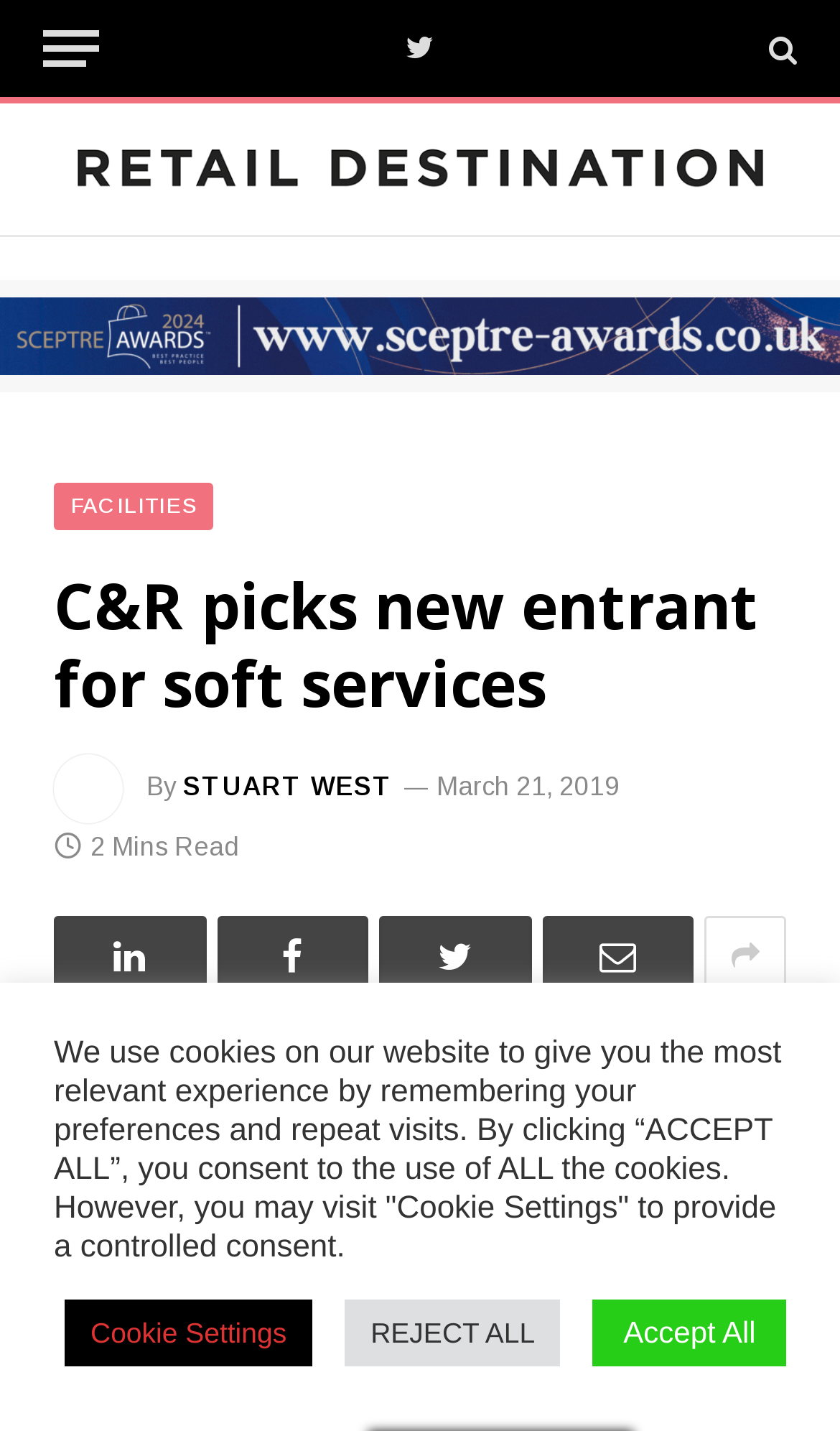What is the name of the shopping centre market?
Offer a detailed and full explanation in response to the question.

I found the answer by looking at the text 'Cordant Services enters shopping centre market with Capital & Regional contract' which is located at the bottom of the webpage.